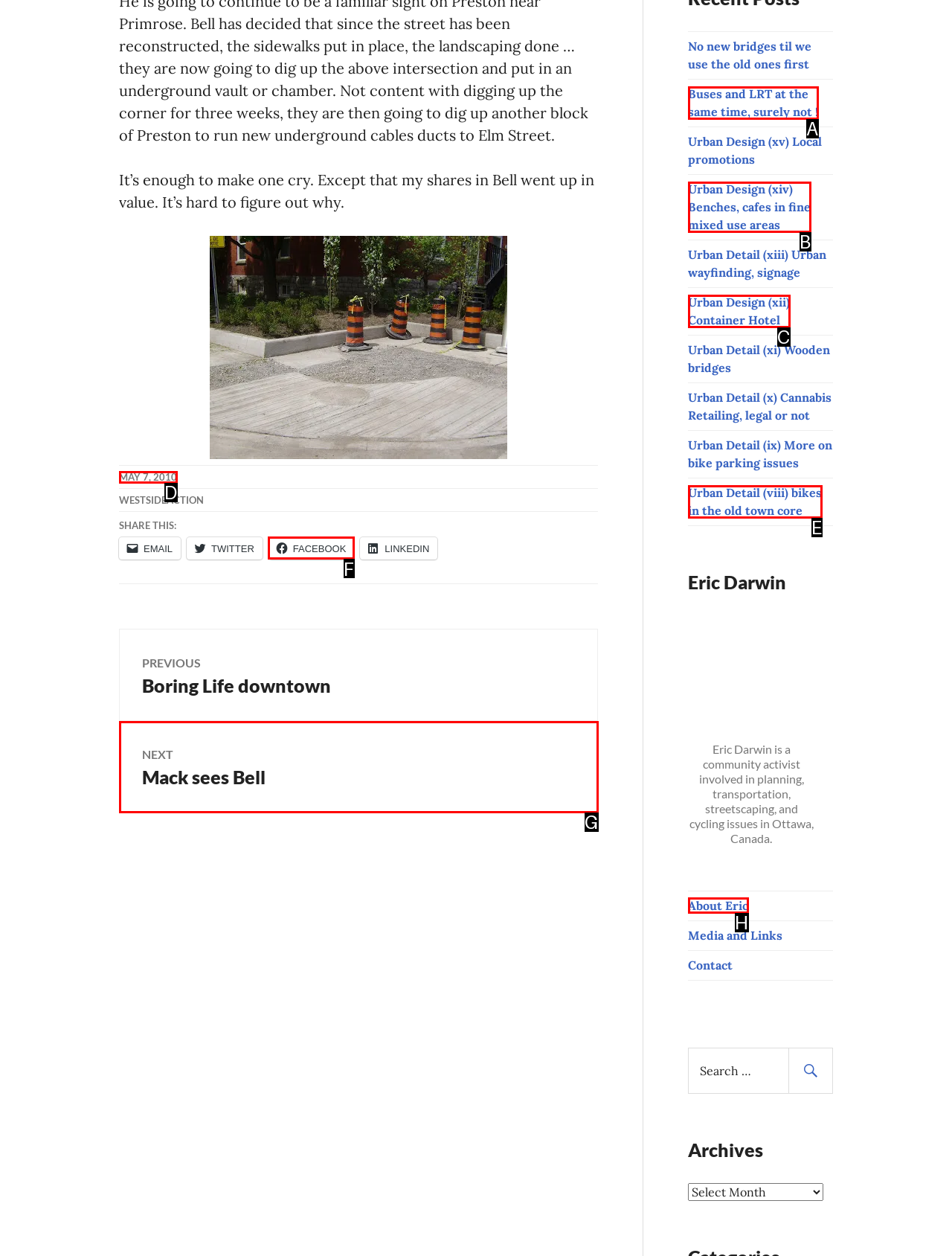Choose the UI element you need to click to carry out the task: View the 'About Eric' page.
Respond with the corresponding option's letter.

H